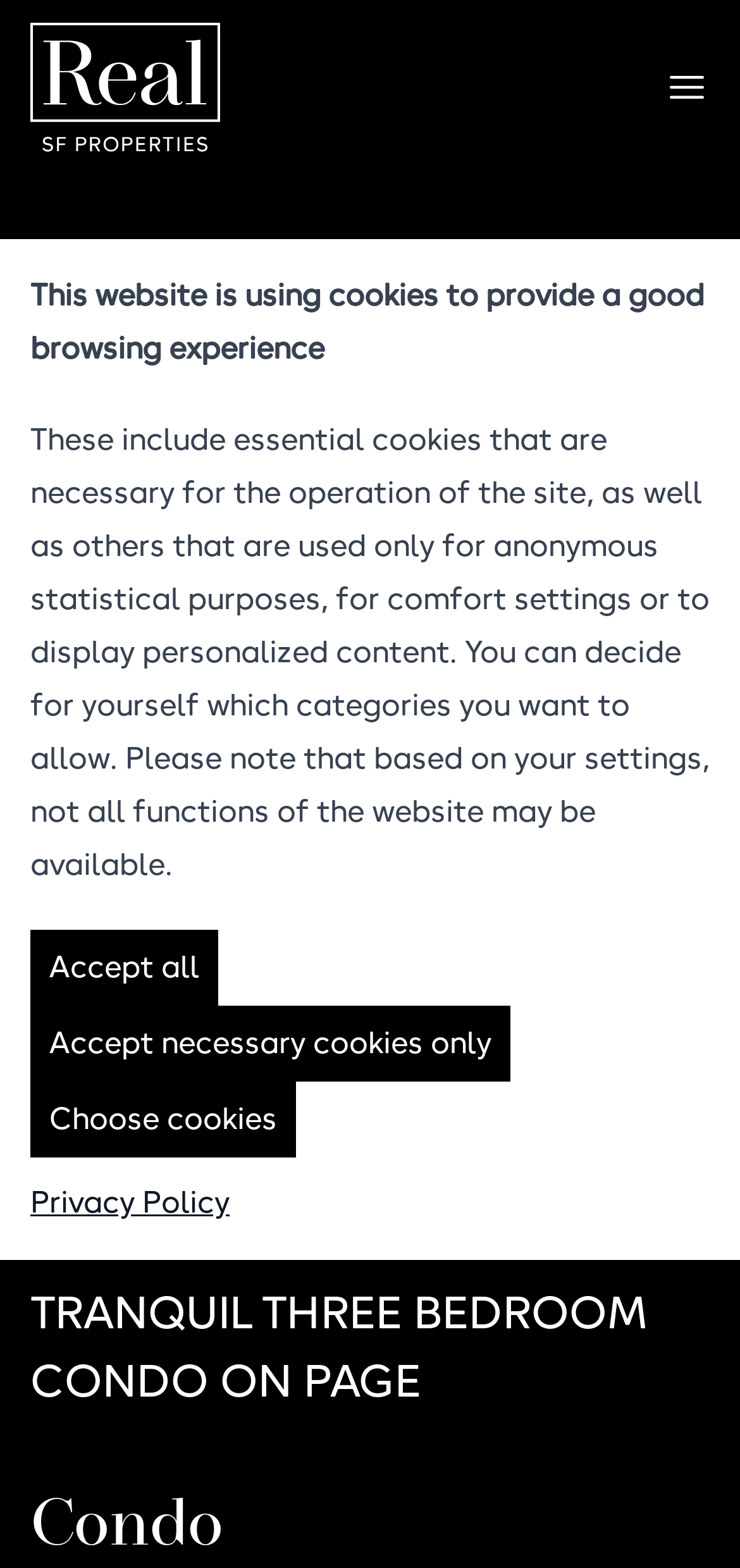How many buttons are in the main image navigation?
Refer to the screenshot and answer in one word or phrase.

3